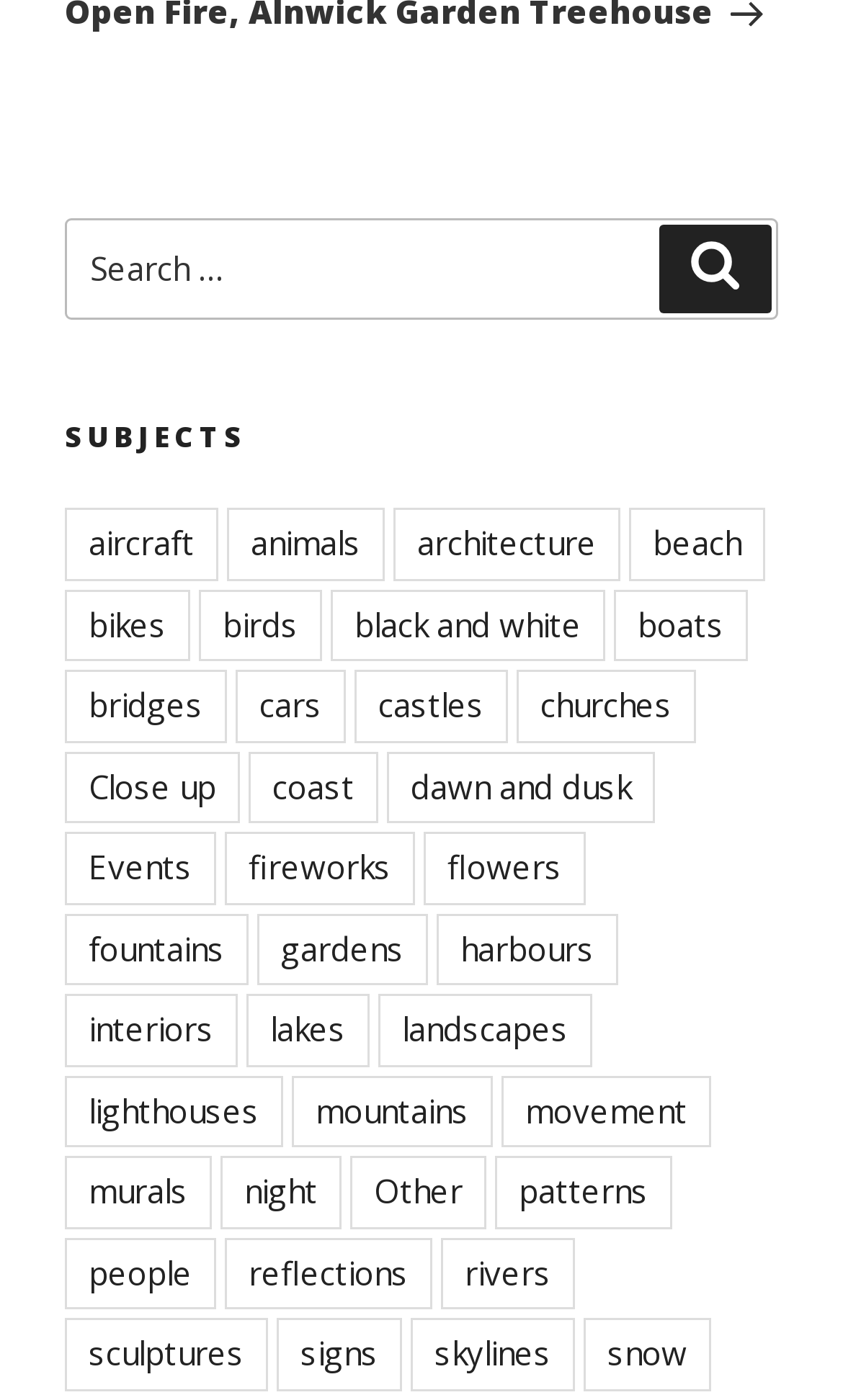What is the purpose of the search box?
Can you provide an in-depth and detailed response to the question?

The search box is located at the top of the webpage, accompanied by a 'Search for:' label and a 'Search' button. This suggests that the search box is intended for users to input keywords or phrases to search for specific subjects or topics.